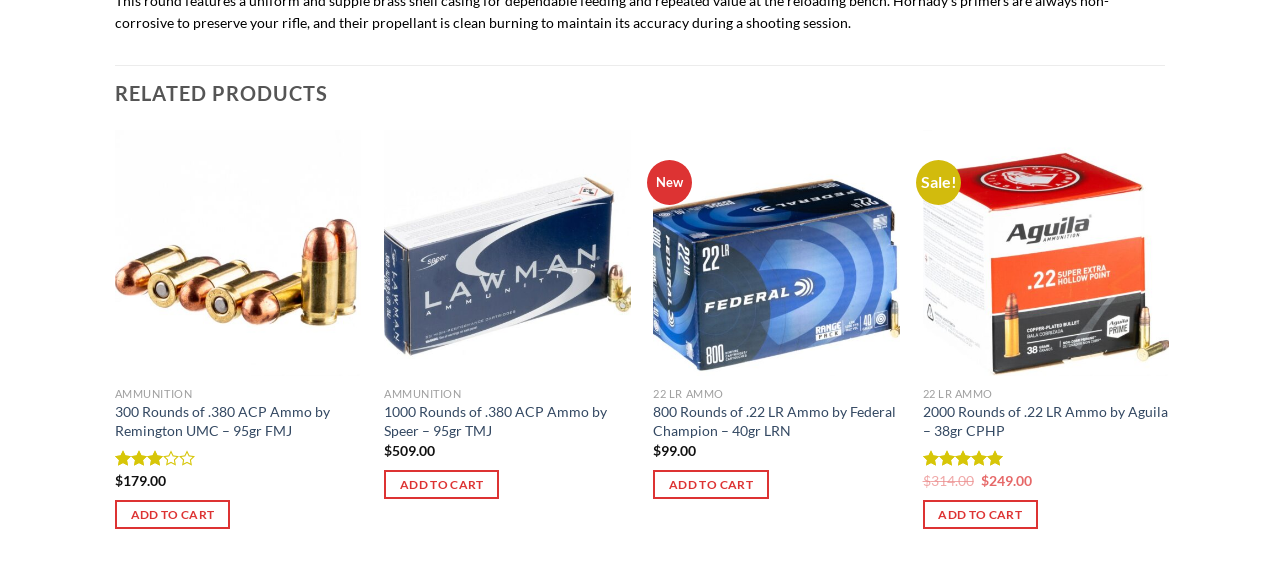Locate the bounding box coordinates of the clickable area to execute the instruction: "Add to cart". Provide the coordinates as four float numbers between 0 and 1, represented as [left, top, right, bottom].

[0.09, 0.879, 0.18, 0.93]